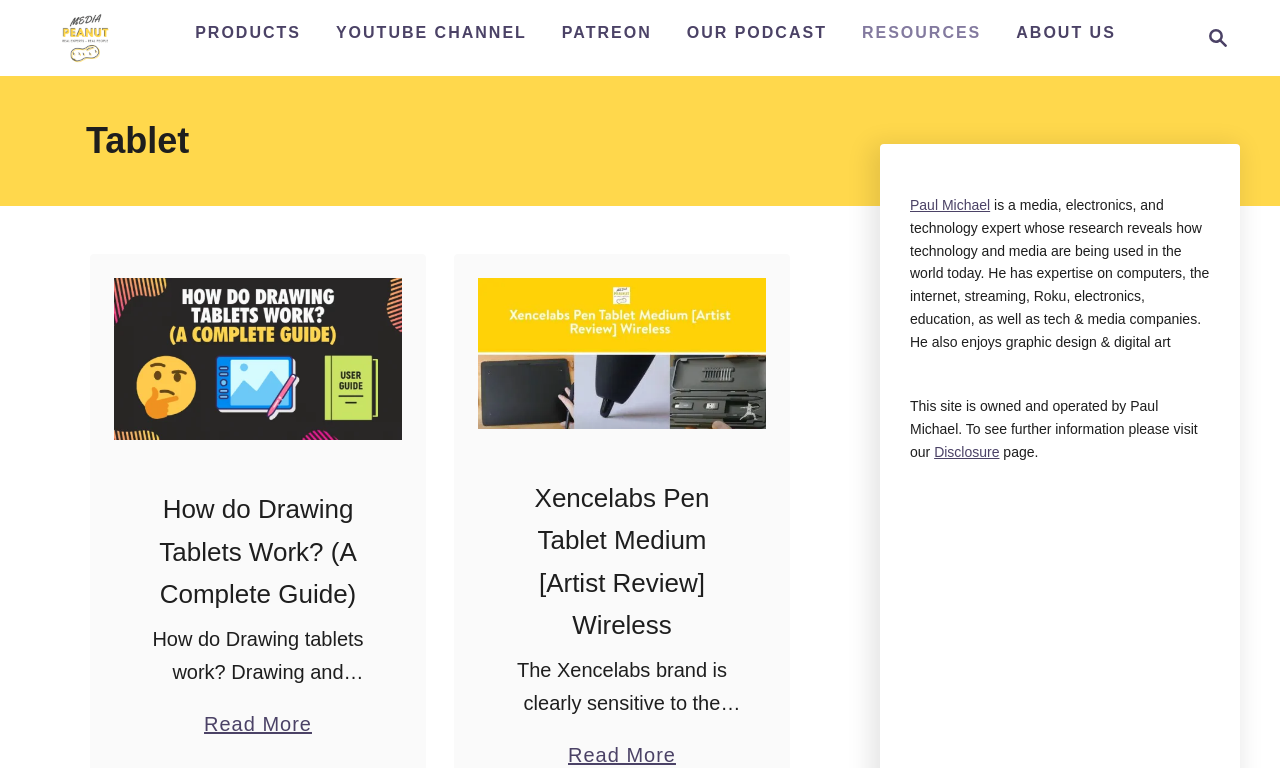Can you pinpoint the bounding box coordinates for the clickable element required for this instruction: "Read more about How do Drawing Tablets Work?"? The coordinates should be four float numbers between 0 and 1, i.e., [left, top, right, bottom].

[0.124, 0.644, 0.279, 0.793]